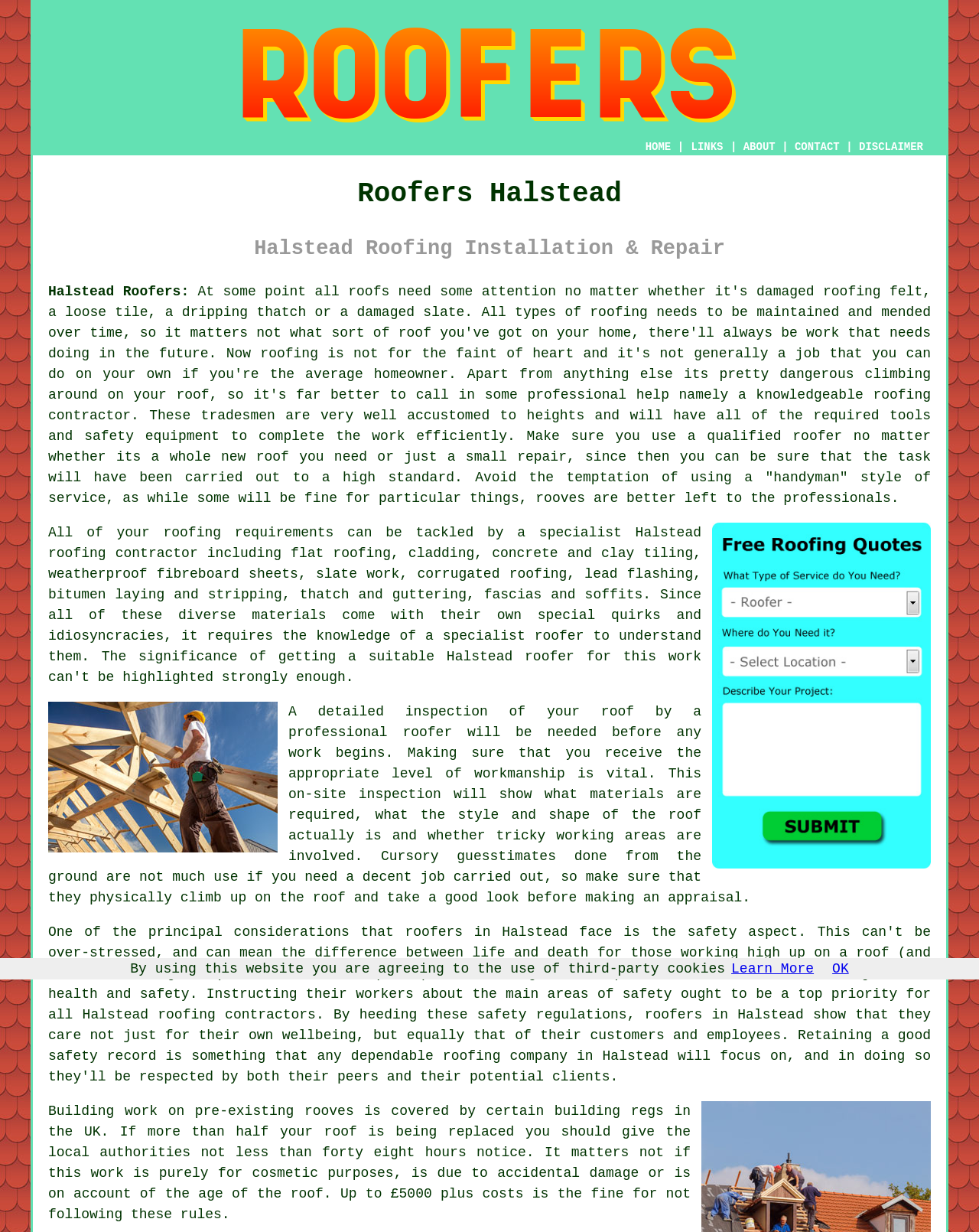Using the webpage screenshot, locate the HTML element that fits the following description and provide its bounding box: "CONTACT".

[0.812, 0.114, 0.858, 0.124]